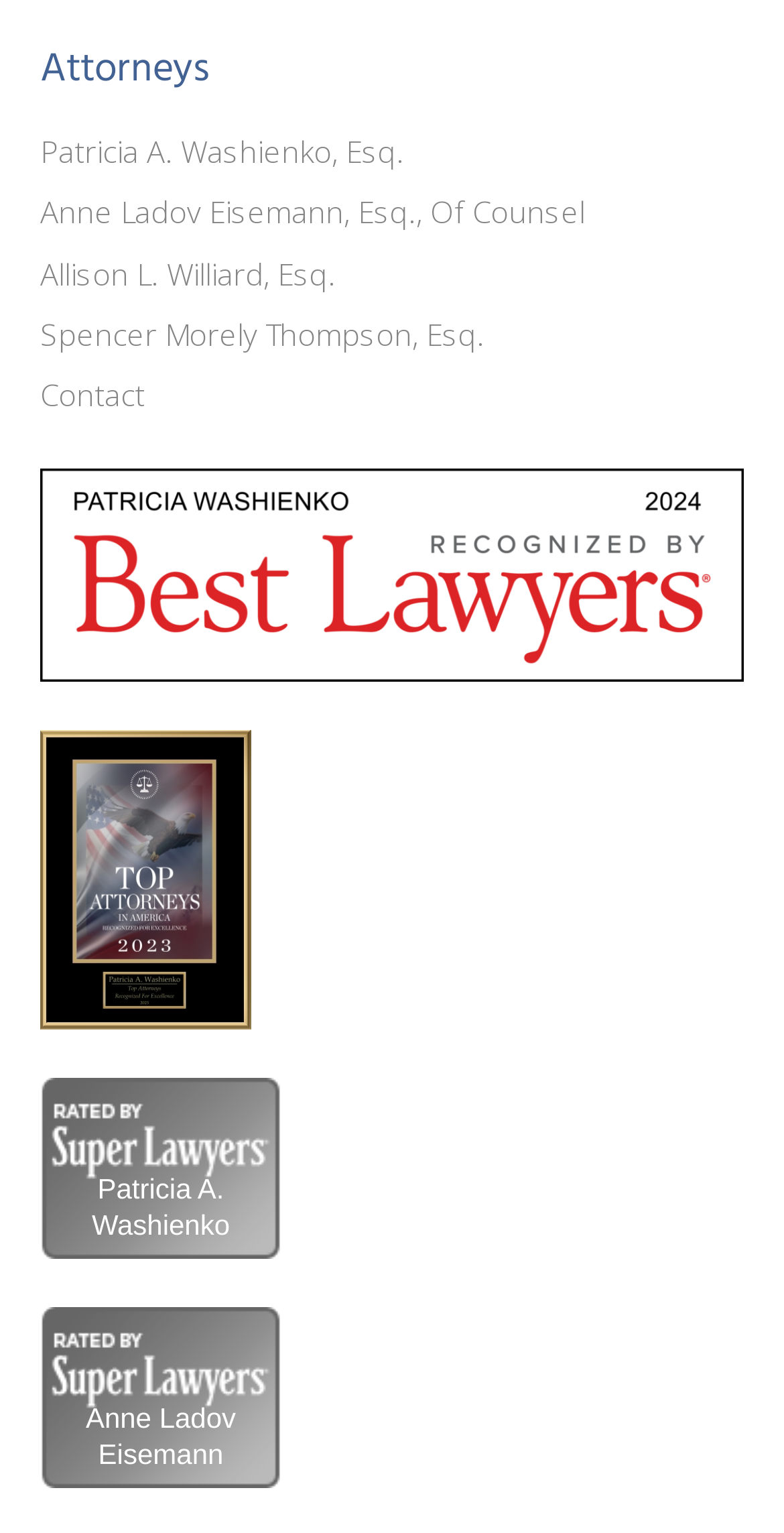What is the relationship between Anne Ladov Eisemann and the law firm?
Look at the screenshot and respond with one word or a short phrase.

Of Counsel